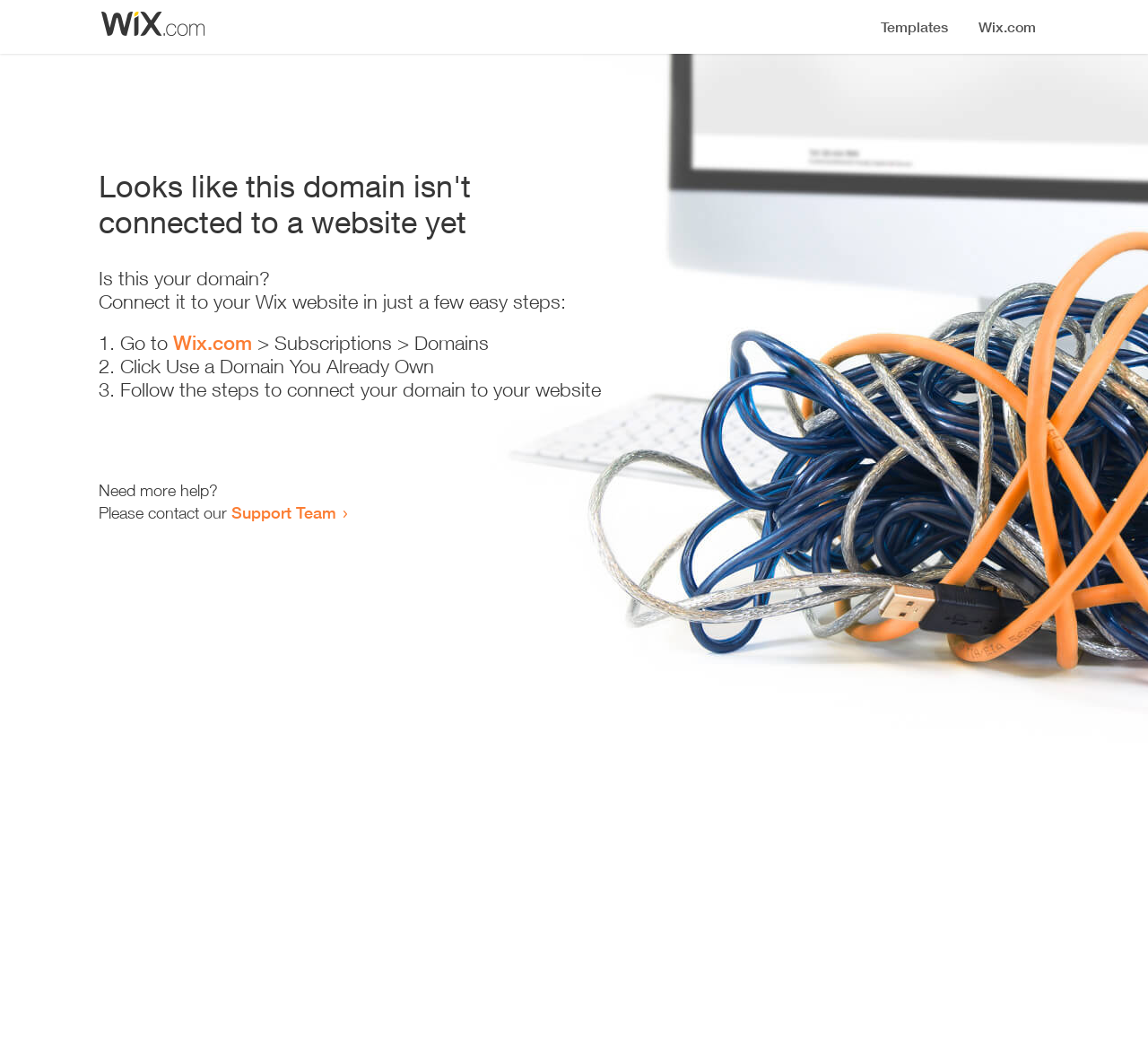From the webpage screenshot, predict the bounding box of the UI element that matches this description: "Wix.com".

[0.151, 0.316, 0.22, 0.338]